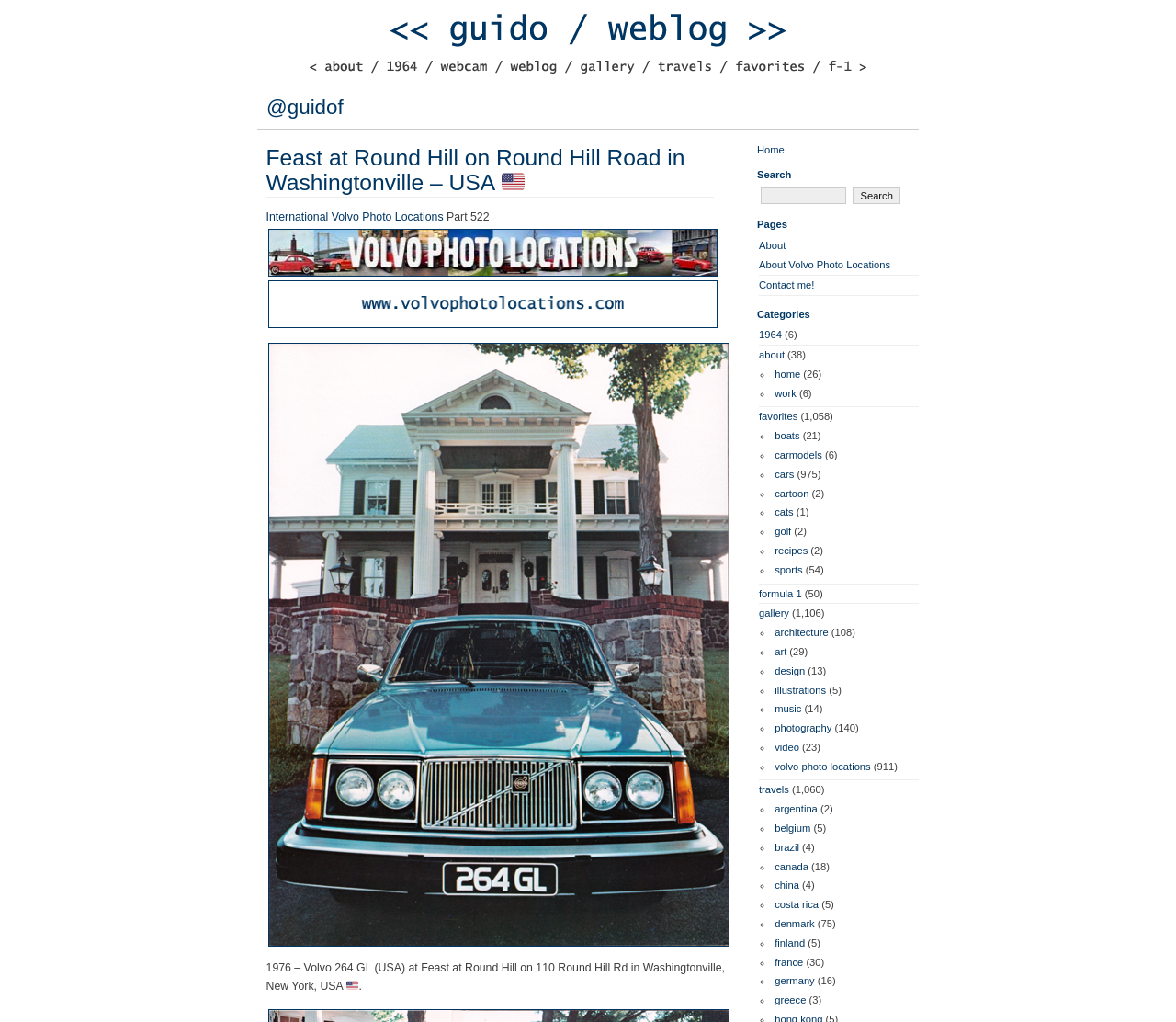What is the country associated with the image 🇺🇸?
Offer a detailed and full explanation in response to the question.

I found an image element with the flag emoji 🇺🇸, which is commonly used to represent the United States of America. Therefore, the country associated with this image is the USA.